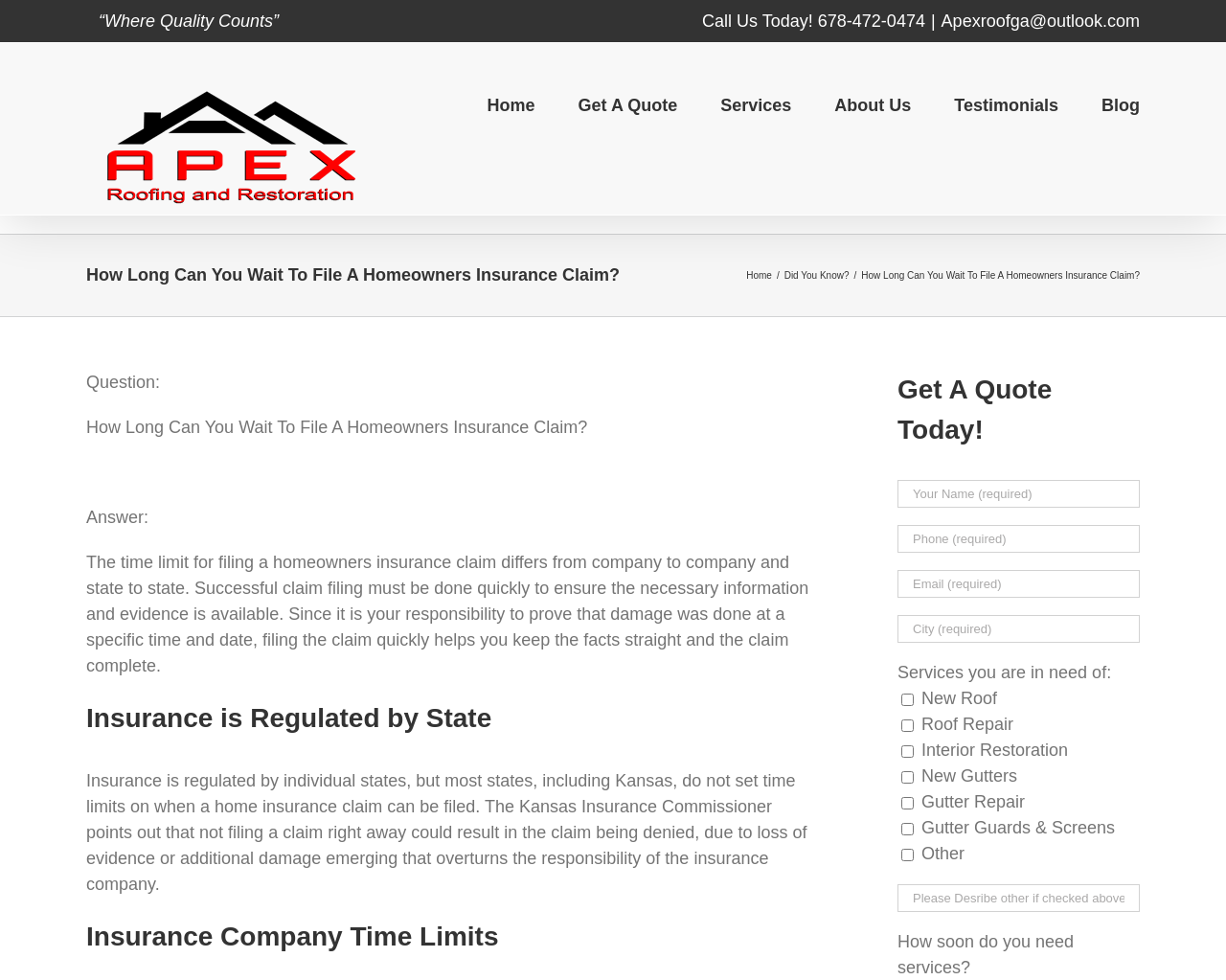Provide a thorough and detailed response to the question by examining the image: 
What is the phone number to call for a quote?

I found the phone number by looking at the top right corner of the webpage, where it says 'Call Us Today!' and provides the phone number 678-472-0474.